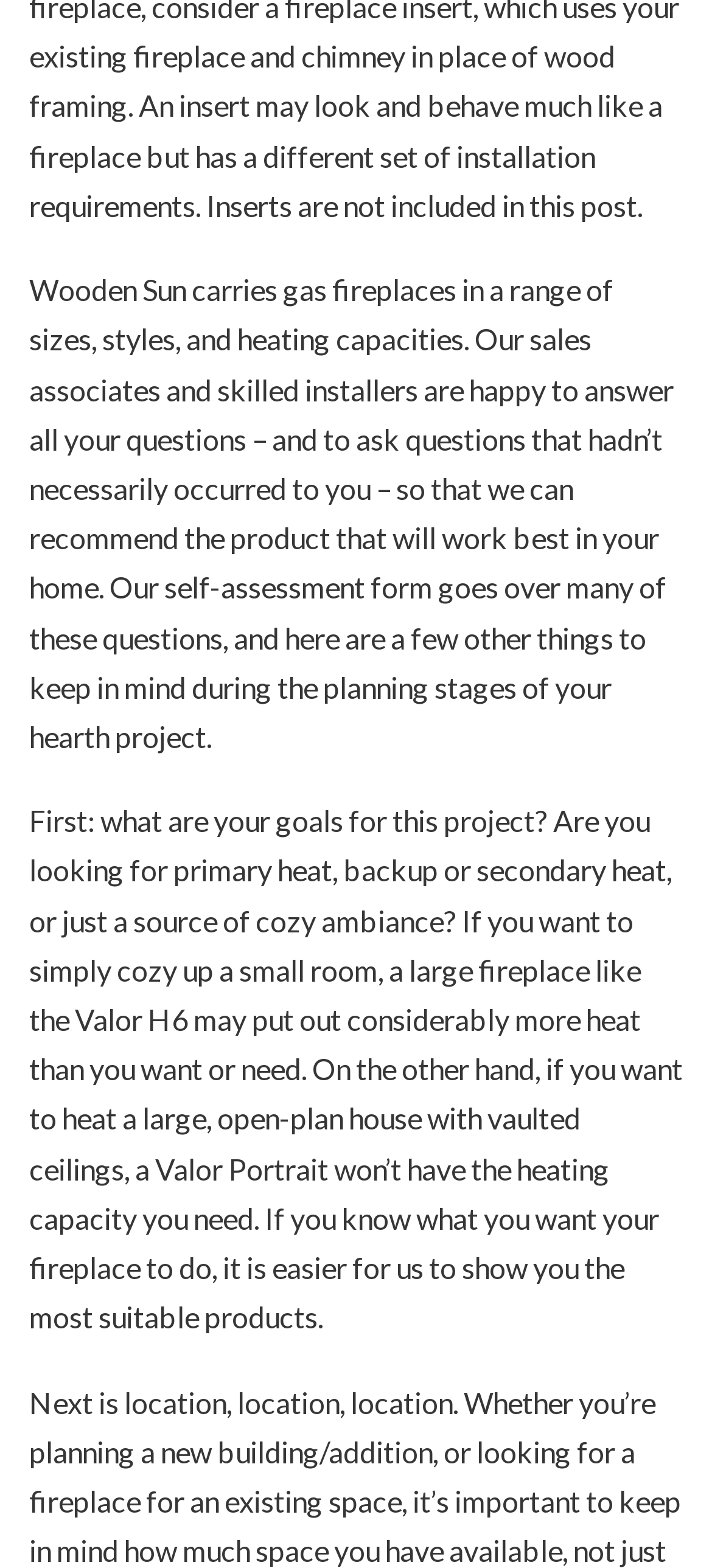Locate the bounding box of the UI element described in the following text: "Valor Portrait".

[0.218, 0.734, 0.462, 0.756]